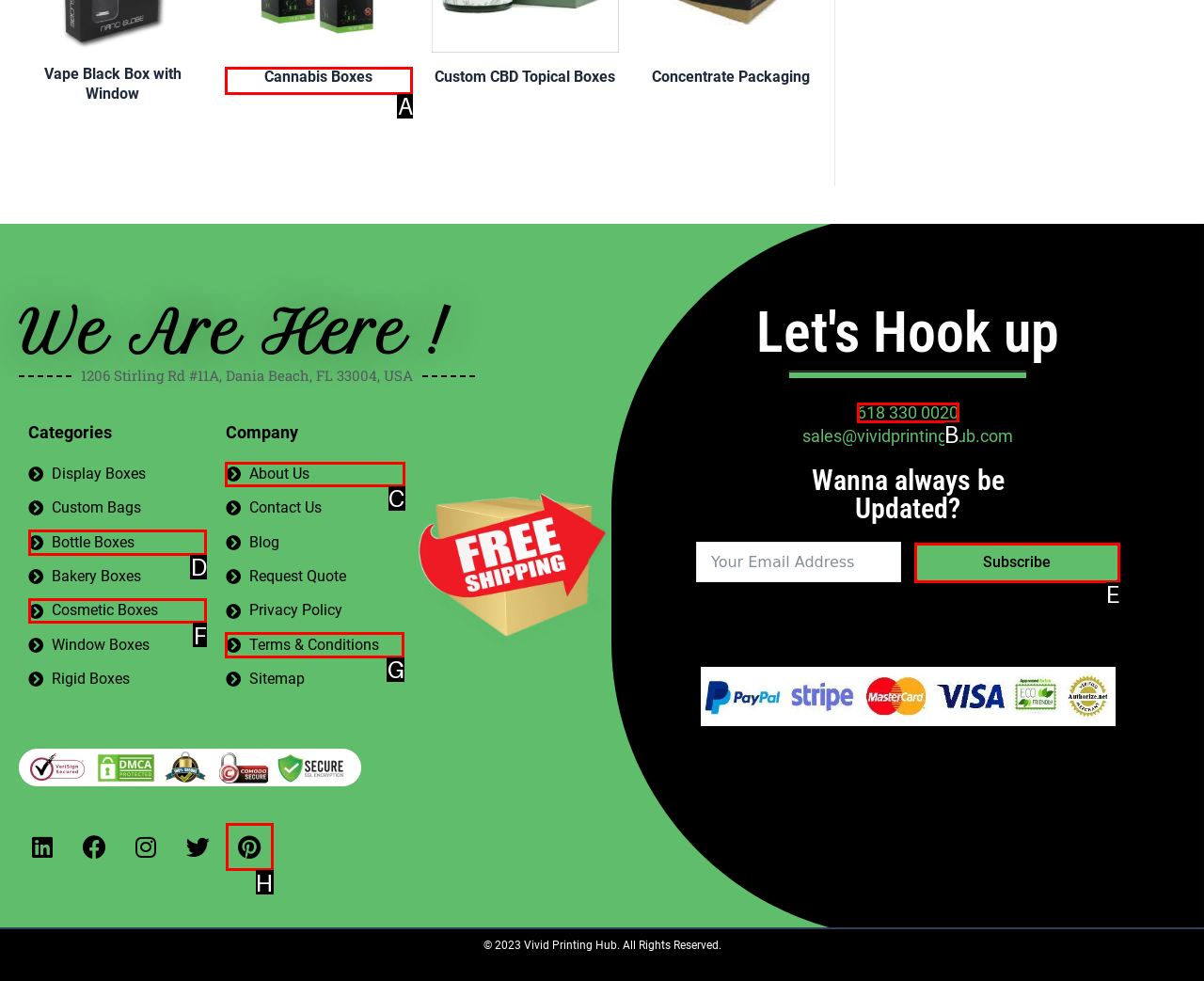Point out the specific HTML element to click to complete this task: Click on 'HOME' Reply with the letter of the chosen option.

None